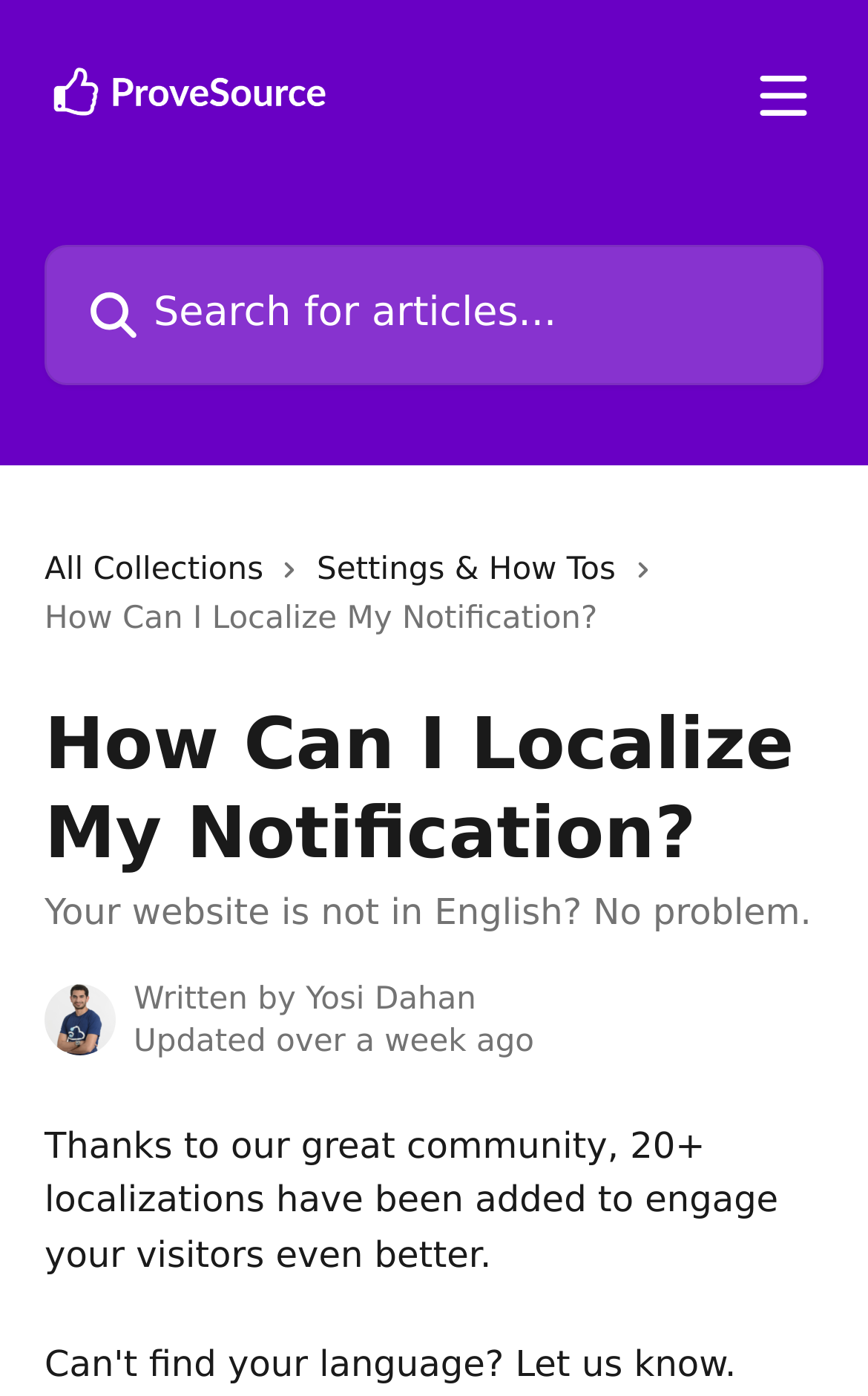Respond to the following question with a brief word or phrase:
Who wrote the article?

Yosi Dahan